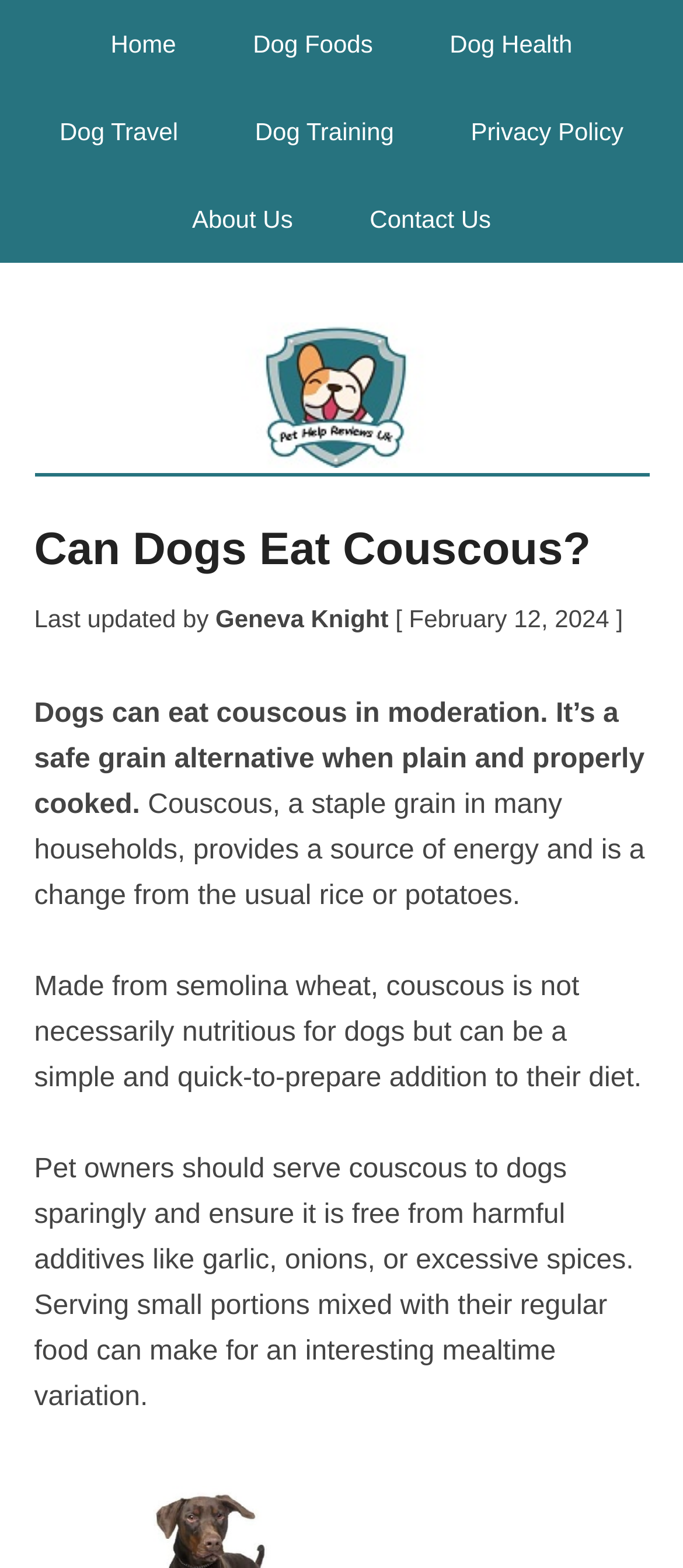What is couscous made of?
Please answer the question with as much detail as possible using the screenshot.

I found this information by reading the paragraph that says 'Made from semolina wheat, couscous is not necessarily nutritious for dogs but can be a simple and quick-to-prepare addition to their diet'.